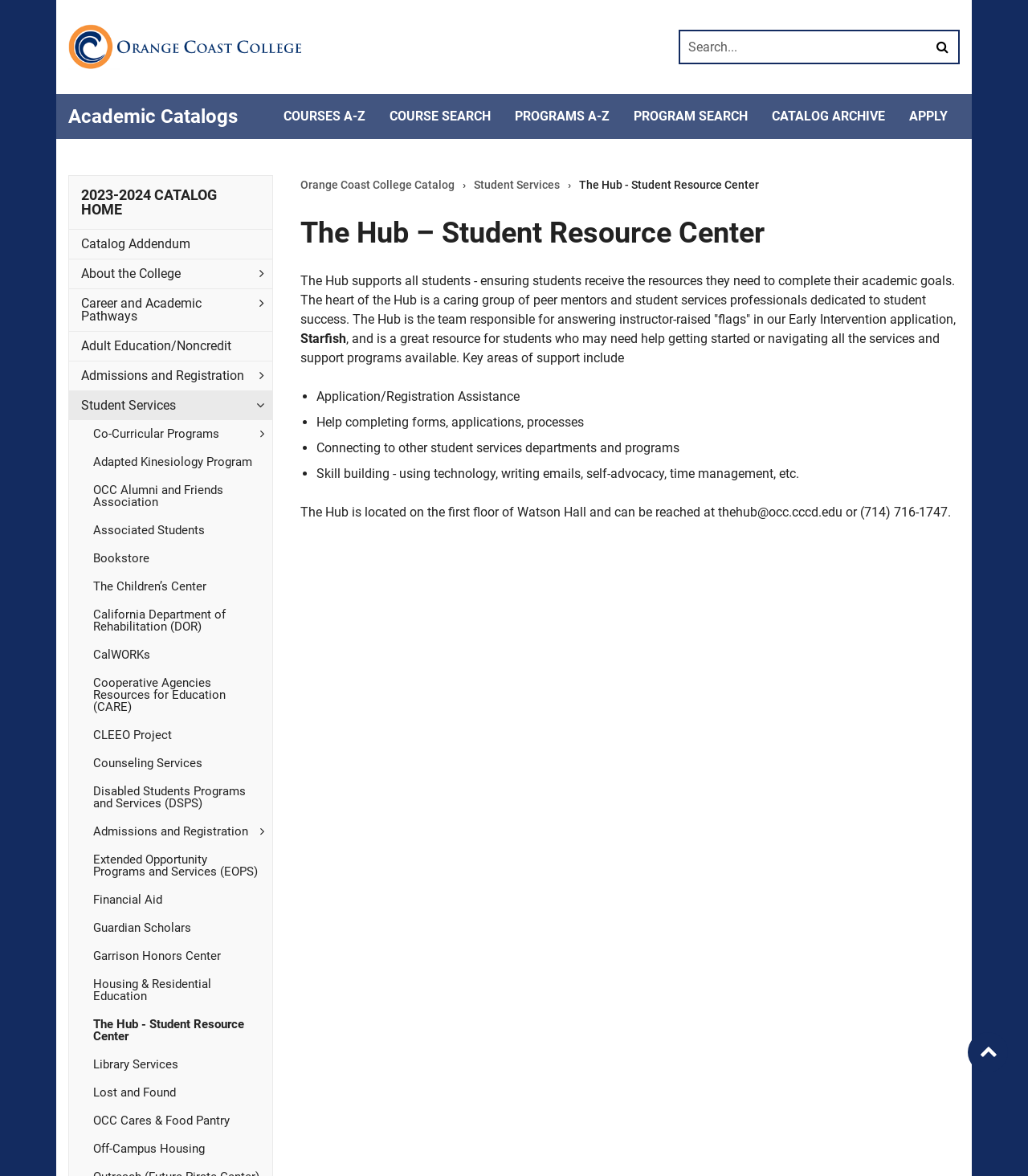Where is The Hub located?
Use the image to give a comprehensive and detailed response to the question.

I found the answer by reading the paragraph that provides location information for The Hub, which states that it is located on the first floor of Watson Hall.